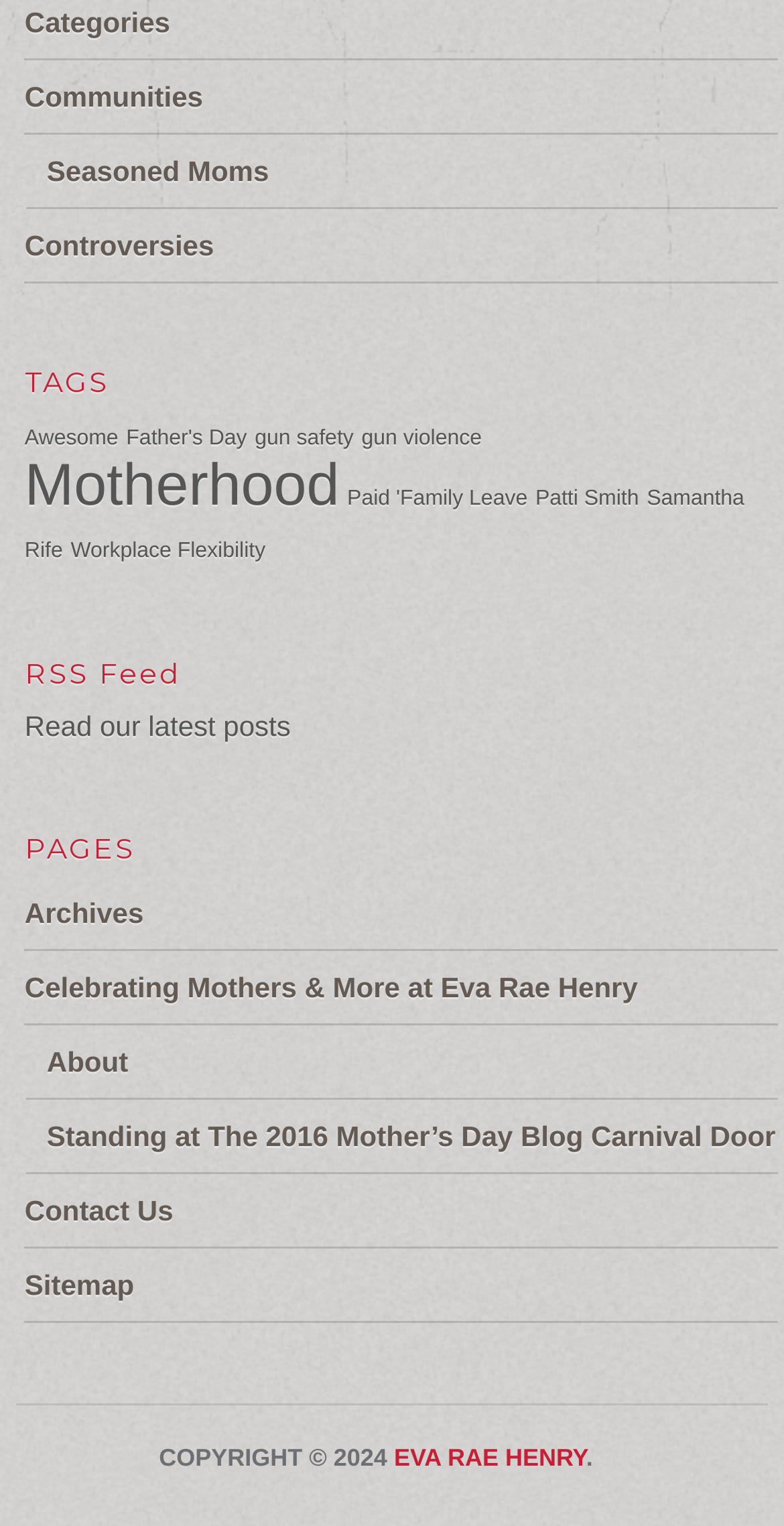Using the provided description Paid 'Family Leave, find the bounding box coordinates for the UI element. Provide the coordinates in (top-left x, top-left y, bottom-right x, bottom-right y) format, ensuring all values are between 0 and 1.

[0.443, 0.318, 0.673, 0.334]